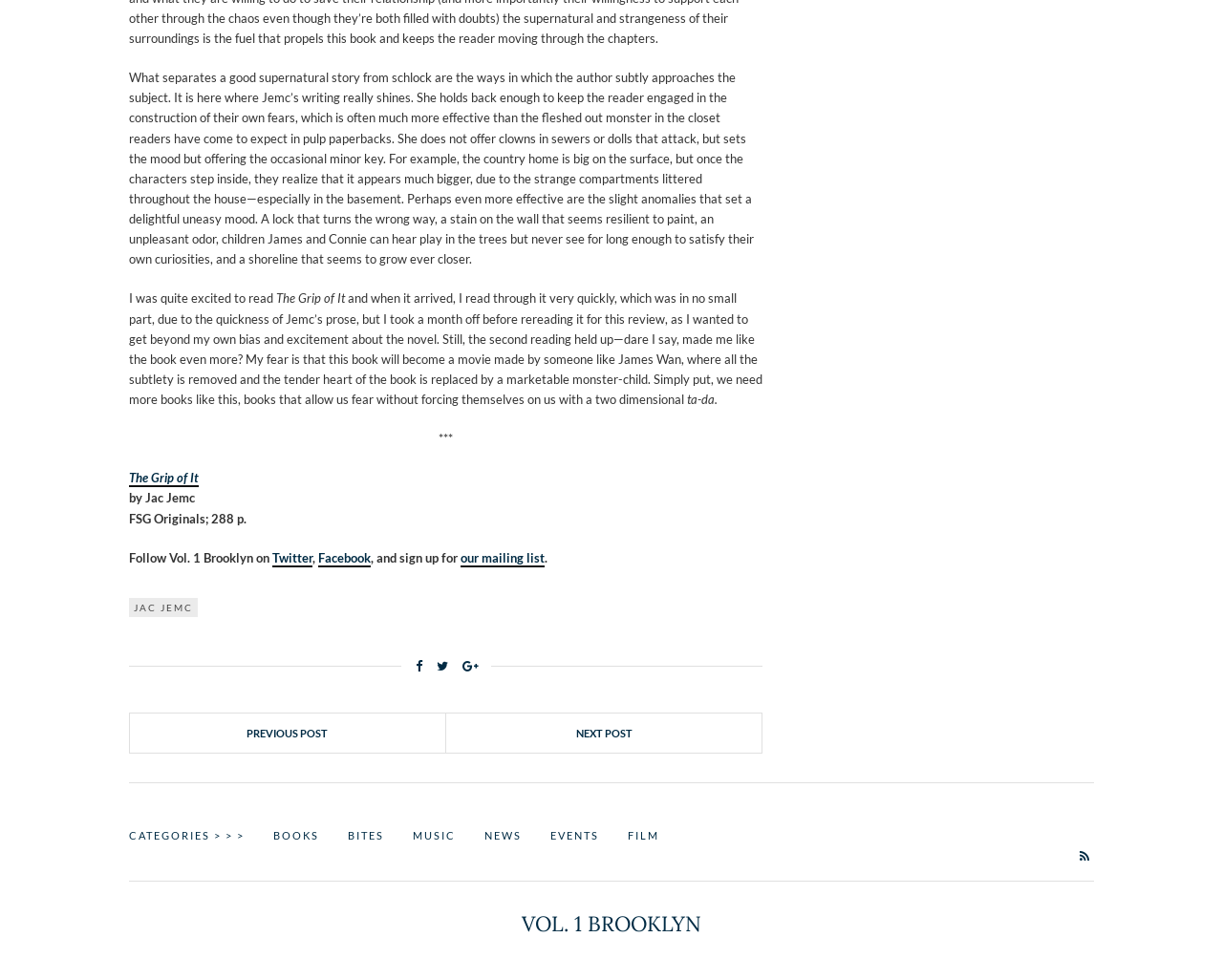Please find the bounding box coordinates of the element that you should click to achieve the following instruction: "Follow Vol. 1 Brooklyn on Twitter". The coordinates should be presented as four float numbers between 0 and 1: [left, top, right, bottom].

[0.223, 0.561, 0.255, 0.579]